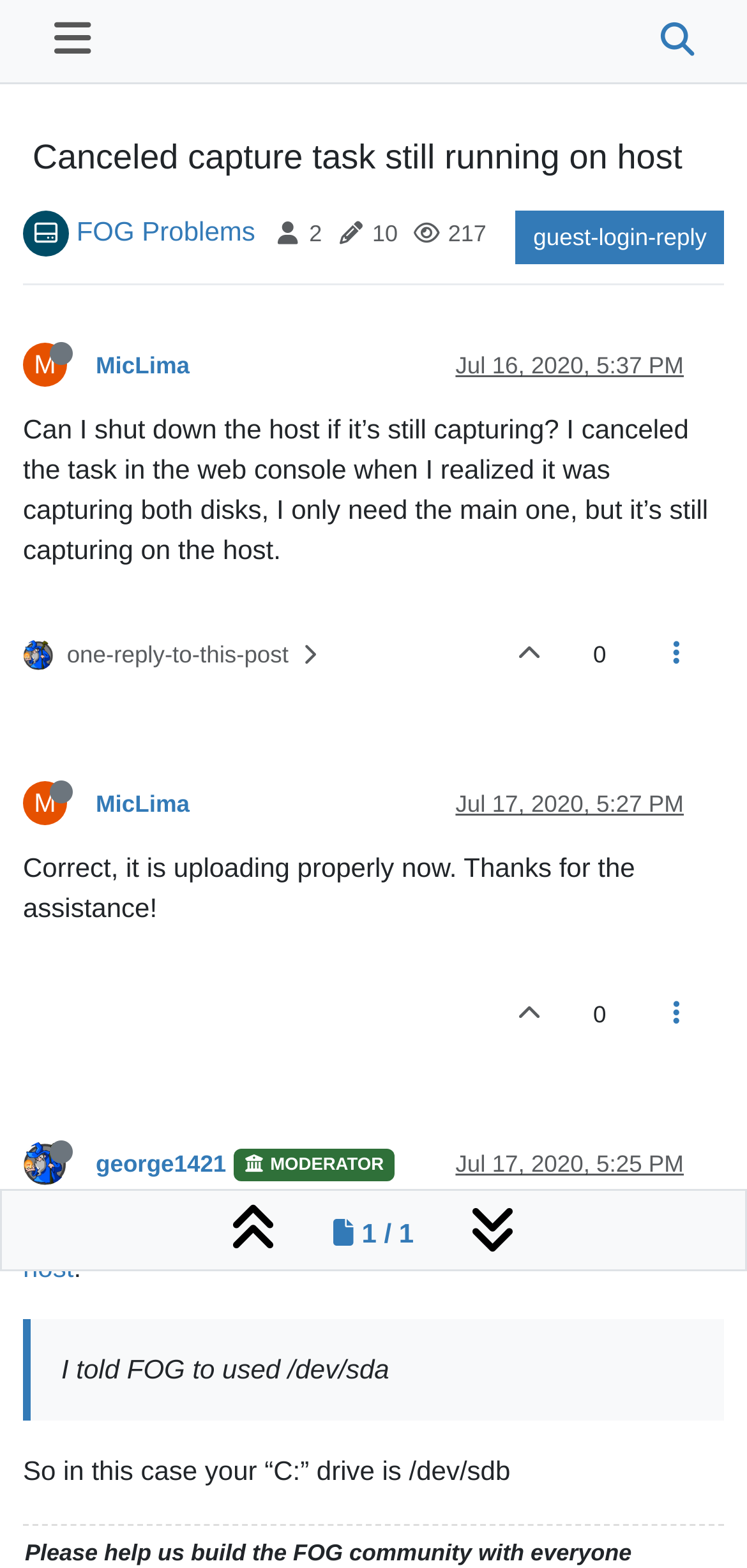Determine the bounding box coordinates of the region to click in order to accomplish the following instruction: "View FOG Problems". Provide the coordinates as four float numbers between 0 and 1, specifically [left, top, right, bottom].

[0.102, 0.138, 0.342, 0.157]